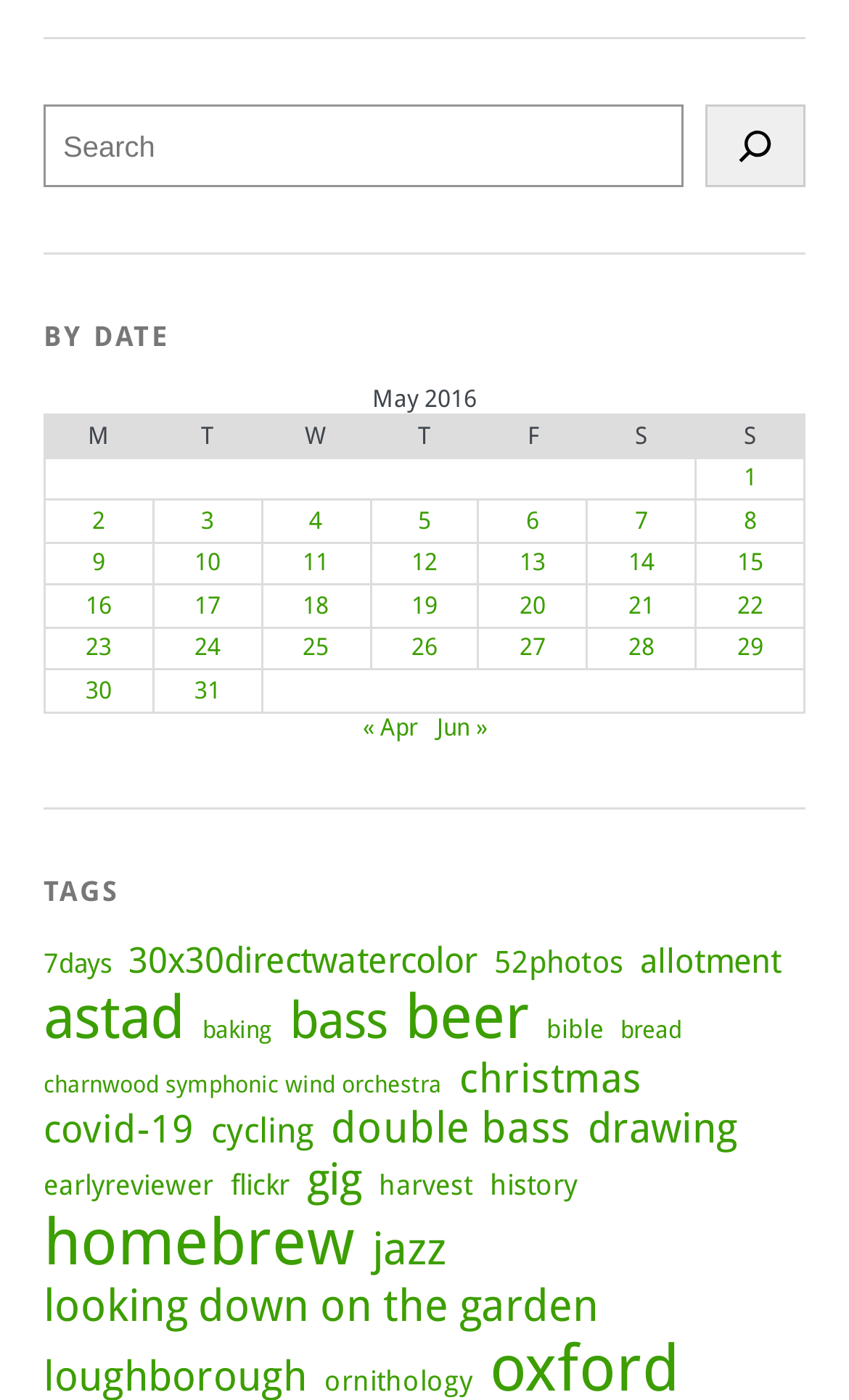How many columns are in the table?
Could you answer the question in a detailed manner, providing as much information as possible?

The table has 7 columns, which are indicated by the columnheader elements. These elements have bounding box coordinates that span the width of the table, and their text content indicates the headers for each column, namely 'M', 'T', 'W', 'T', 'F', 'S', and 'S'.